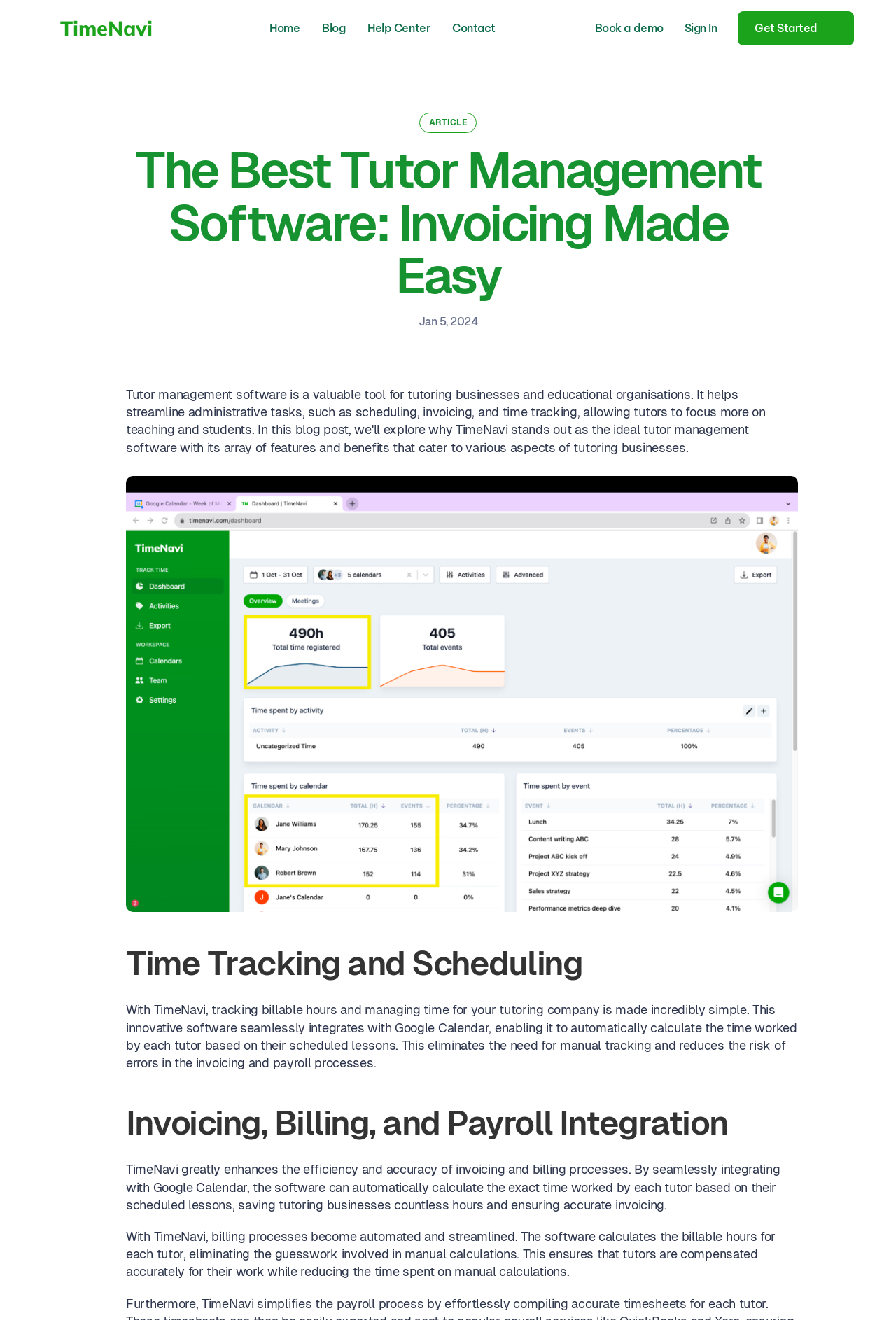Elaborate on the different components and information displayed on the webpage.

The webpage is about TimeNavi, a tutor management software that streamlines invoicing and billing processes for tutoring businesses. At the top left, there is a link to "TimeNavi" followed by a navigation menu with links to "Home", "Blog", "Help Center", and "Sign In". On the right side of the navigation menu, there are two static text elements, "Contact" and "Book a demo". 

Below the navigation menu, there is a prominent call-to-action button "Get Started" that spans almost the entire width of the page. 

The main content of the page is divided into three sections. The first section has a heading "The Best Tutor Management Software: Invoicing Made Easy" and is followed by a brief article that describes the benefits of using TimeNavi for invoicing and billing. 

The second section has a heading "Time Tracking and Scheduling" and explains how TimeNavi integrates with Google Calendar to automatically calculate the time worked by each tutor, eliminating the need for manual tracking. 

The third section has a heading "Invoicing, Billing, and Payroll Integration" and describes how TimeNavi enhances the efficiency and accuracy of invoicing and billing processes by automating calculations and eliminating manual errors.